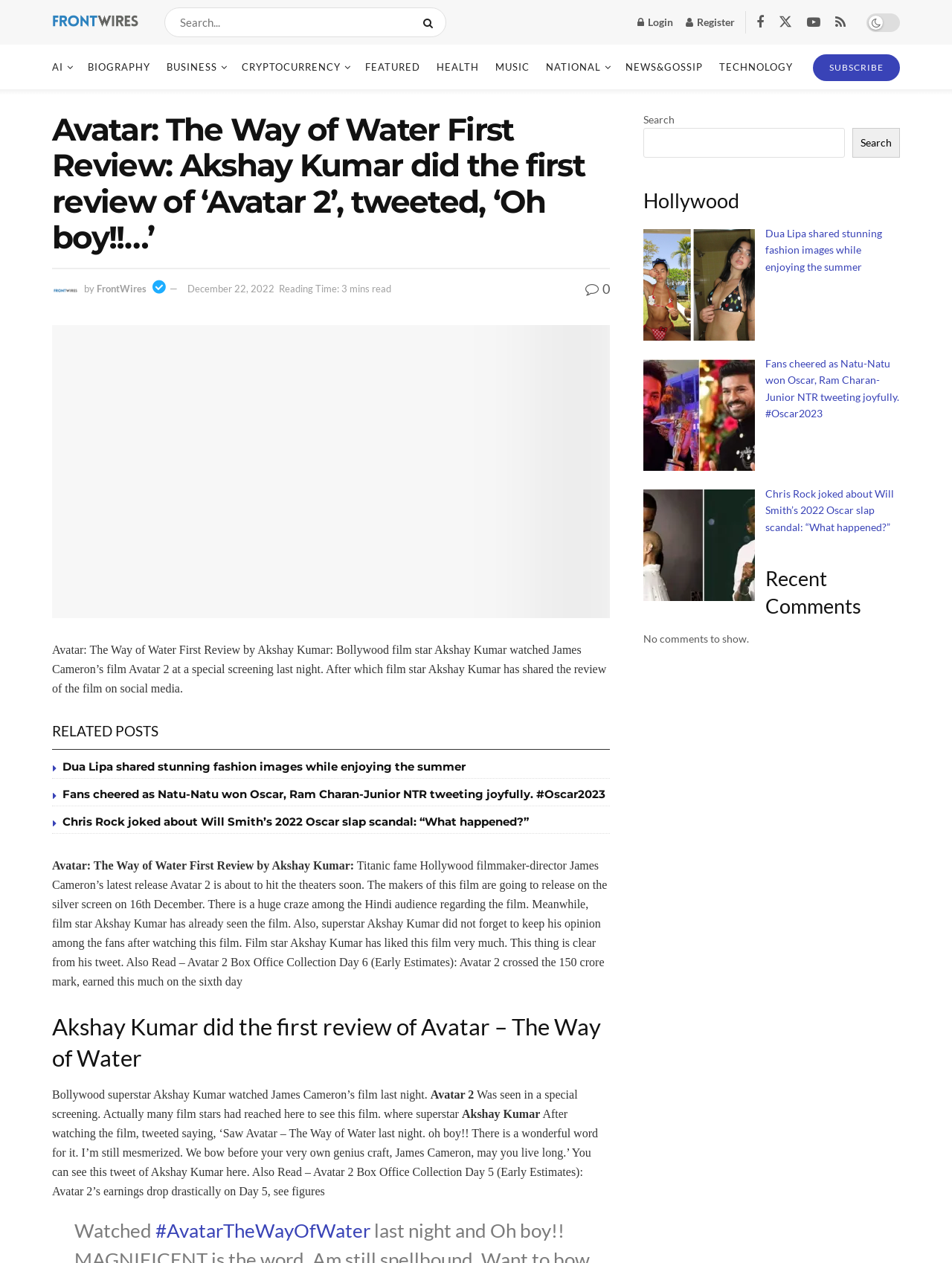How many minutes does it take to read the article? Examine the screenshot and reply using just one word or a brief phrase.

3 mins